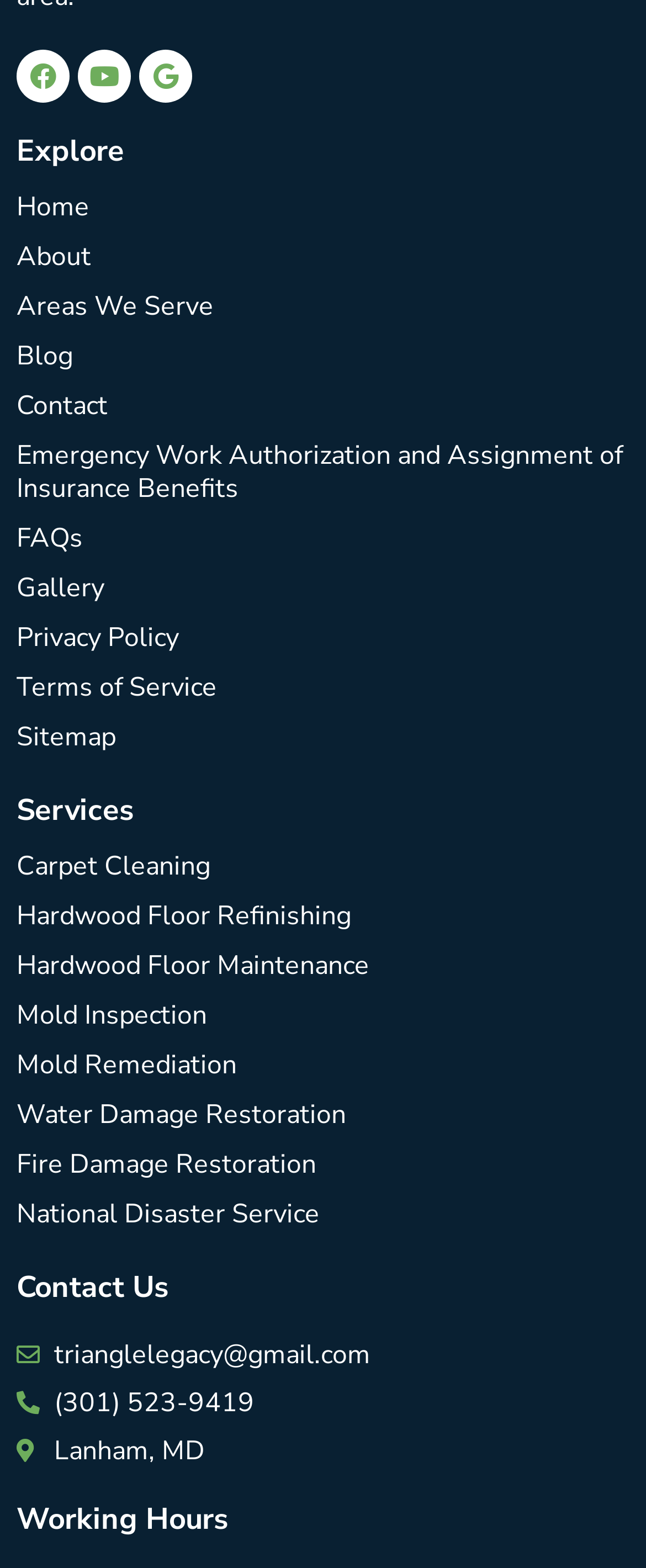Please identify the bounding box coordinates of the clickable element to fulfill the following instruction: "Call the phone number". The coordinates should be four float numbers between 0 and 1, i.e., [left, top, right, bottom].

[0.026, 0.882, 0.974, 0.908]